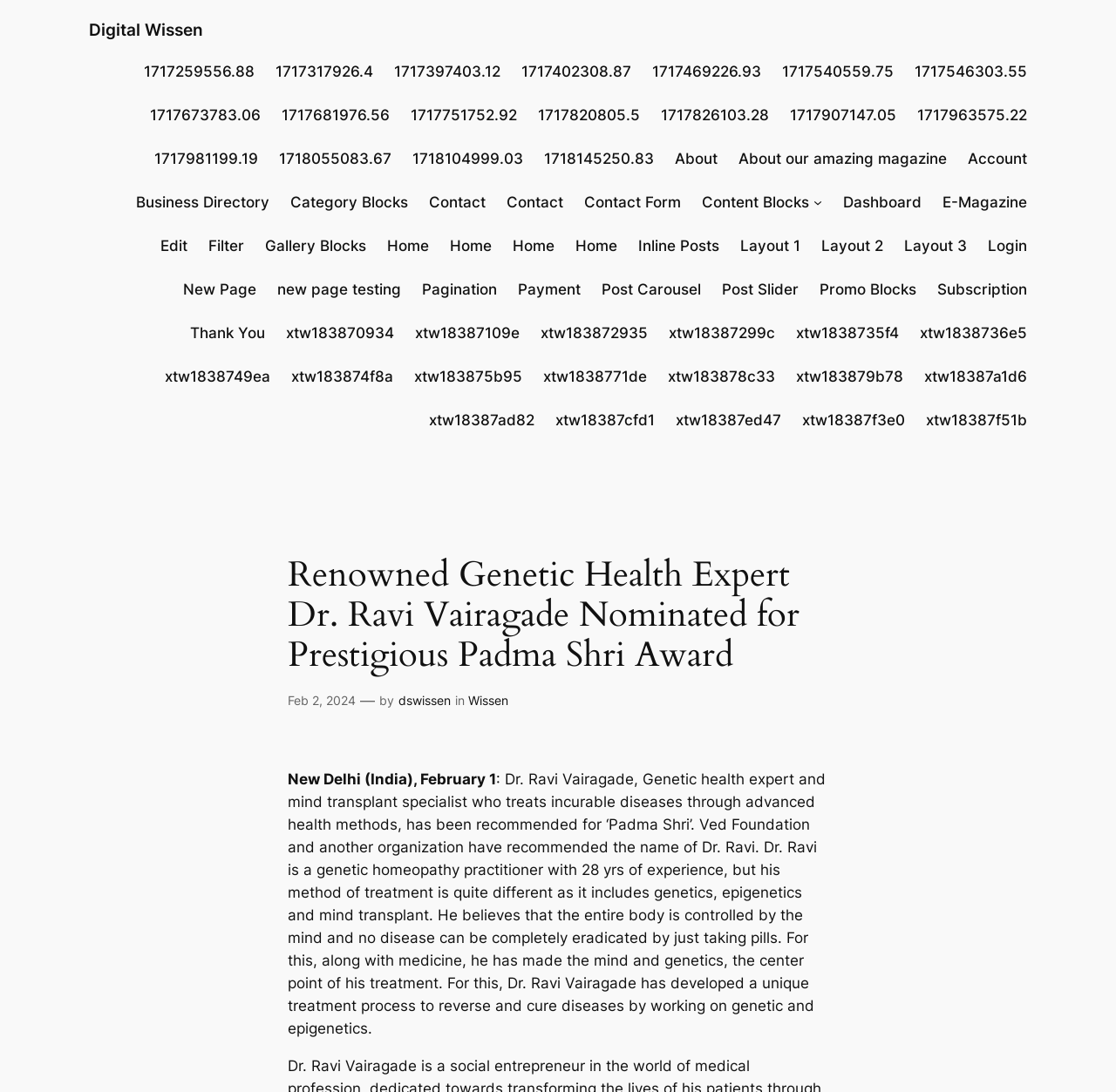Point out the bounding box coordinates of the section to click in order to follow this instruction: "Click on the 'Manual Air Fryer (5L)' link".

None